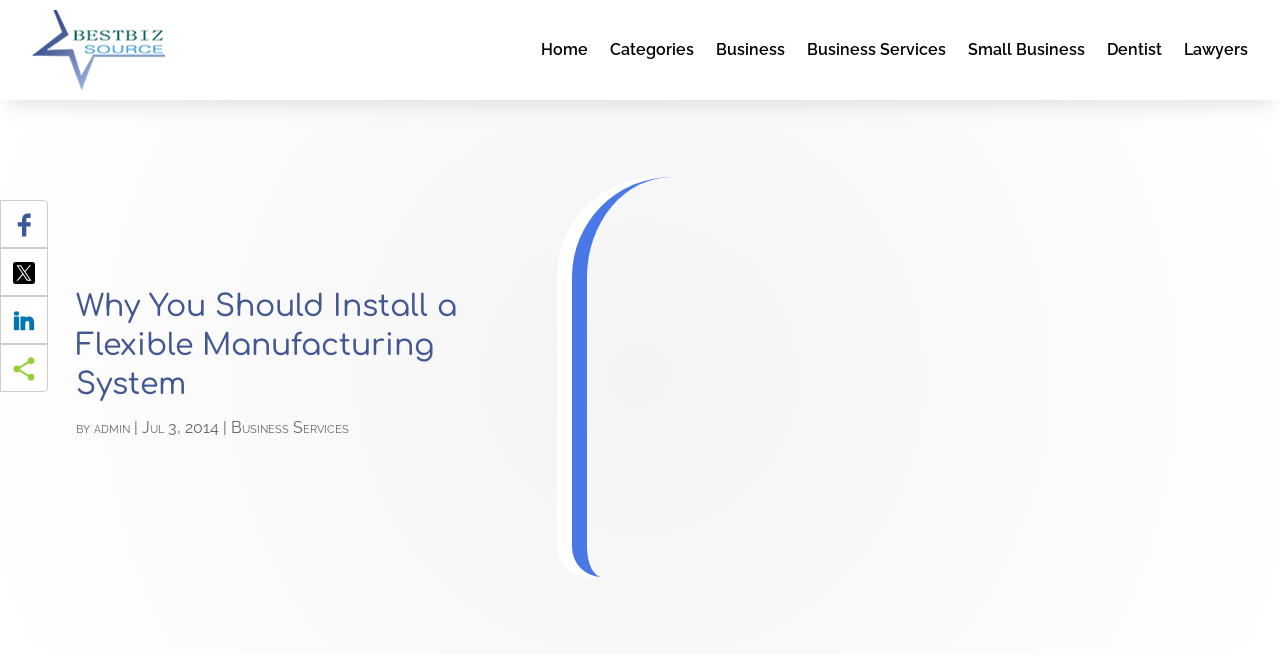How many social media sharing buttons are there?
Based on the image, please offer an in-depth response to the question.

I counted the social media sharing buttons on the webpage, which are Facebook, Twitter, LinkedIn, and ShareThis, so there are 4 social media sharing buttons.